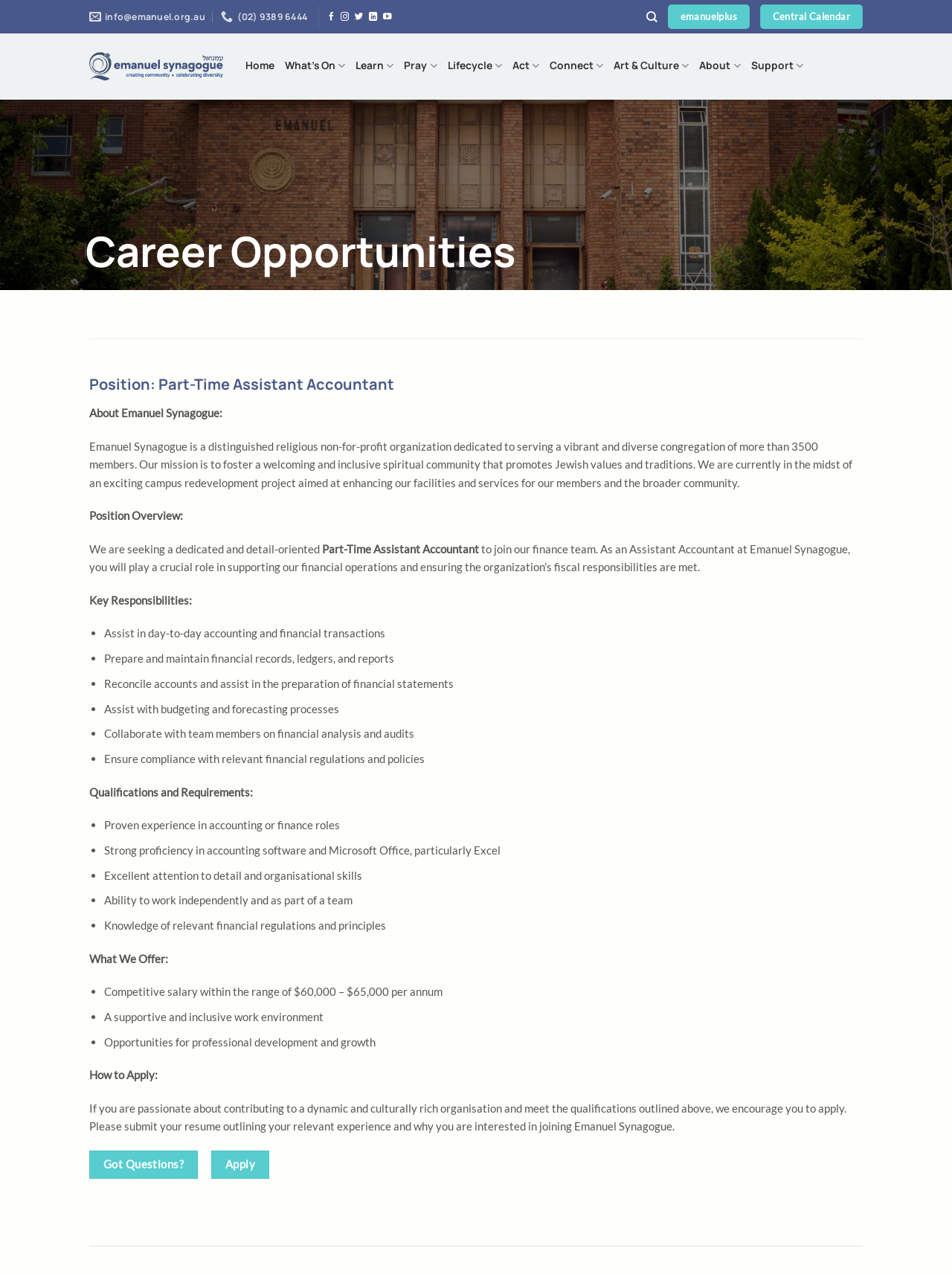Specify the bounding box coordinates (top-left x, top-left y, bottom-right x, bottom-right y) of the UI element in the screenshot that matches this description: Team

None